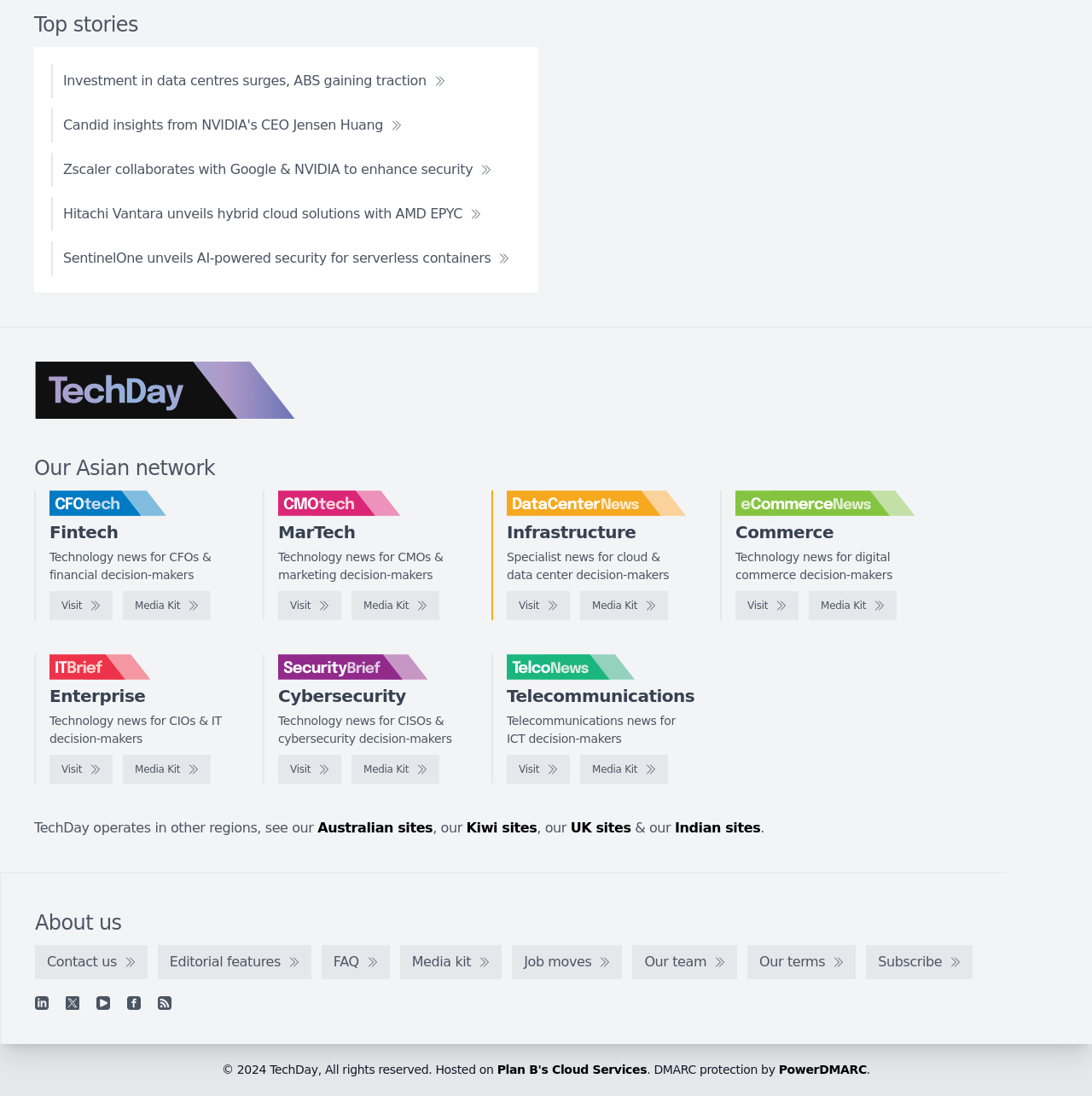Identify the bounding box coordinates for the UI element described by the following text: "Plan B's Cloud Services". Provide the coordinates as four float numbers between 0 and 1, in the format [left, top, right, bottom].

[0.455, 0.97, 0.592, 0.982]